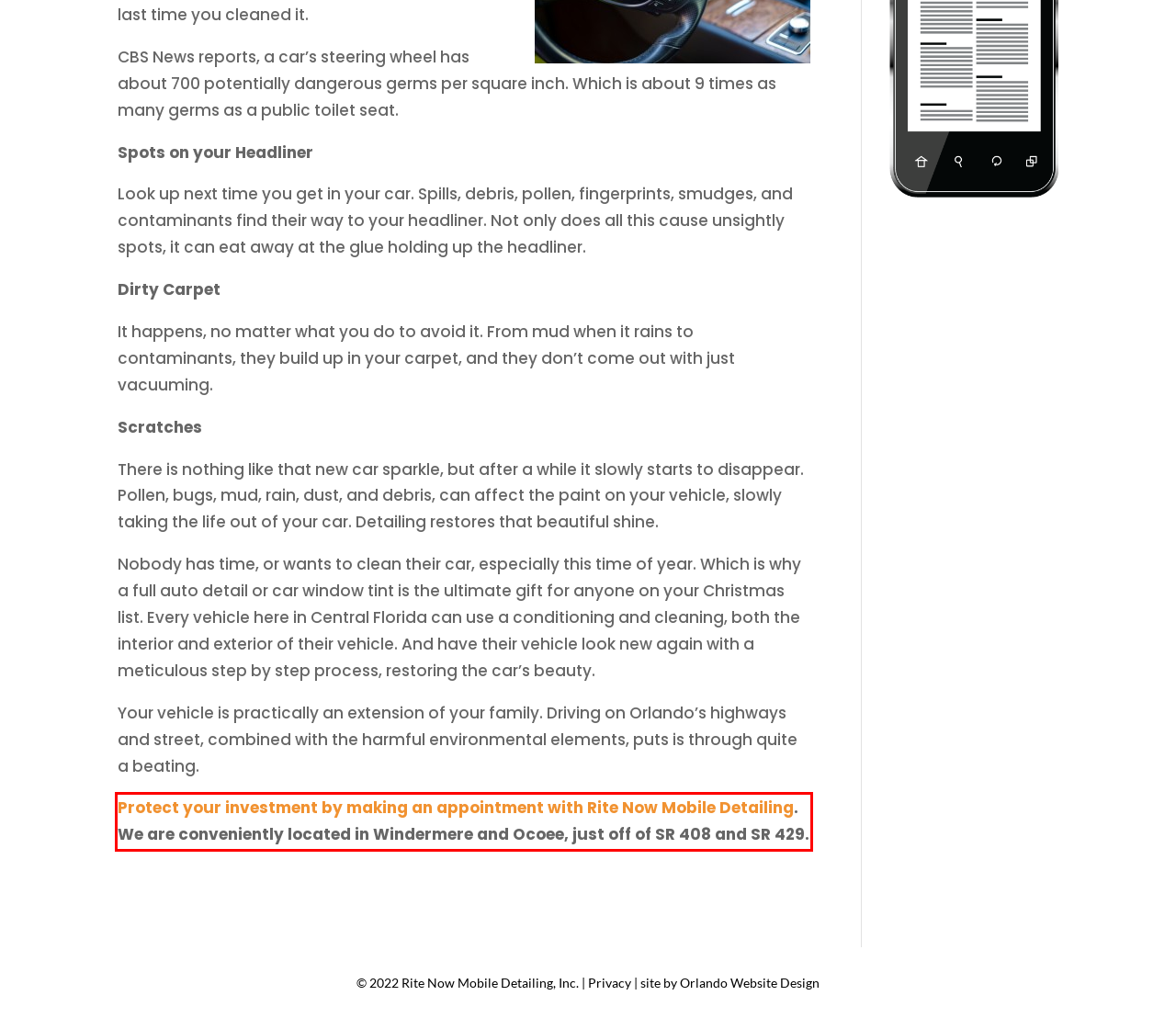You are provided with a screenshot of a webpage featuring a red rectangle bounding box. Extract the text content within this red bounding box using OCR.

Protect your investment by making an appointment with Rite Now Mobile Detailing. We are conveniently located in Windermere and Ocoee, just off of SR 408 and SR 429.